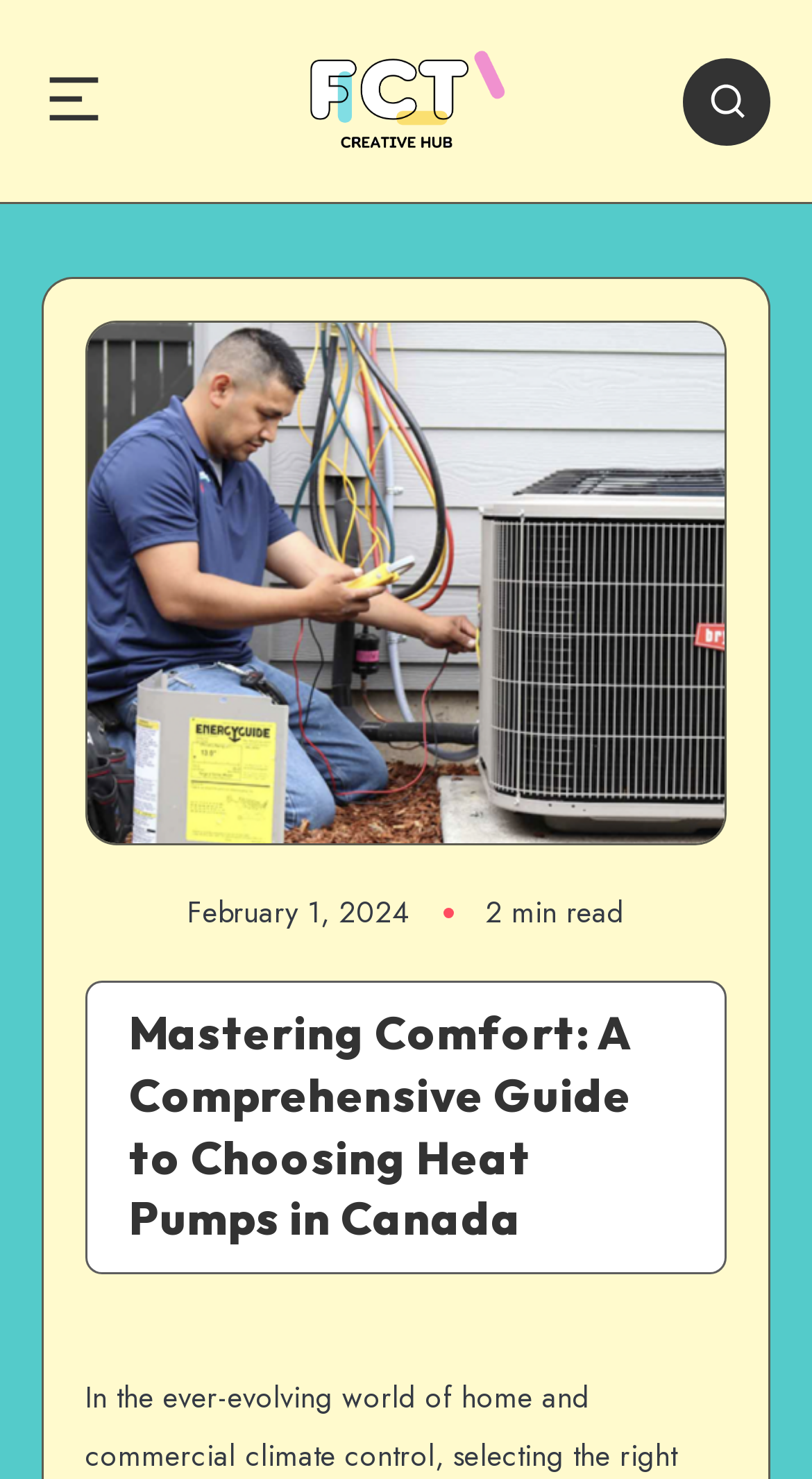Give a concise answer of one word or phrase to the question: 
What is the main topic of the article?

Heat Pumps in Canada